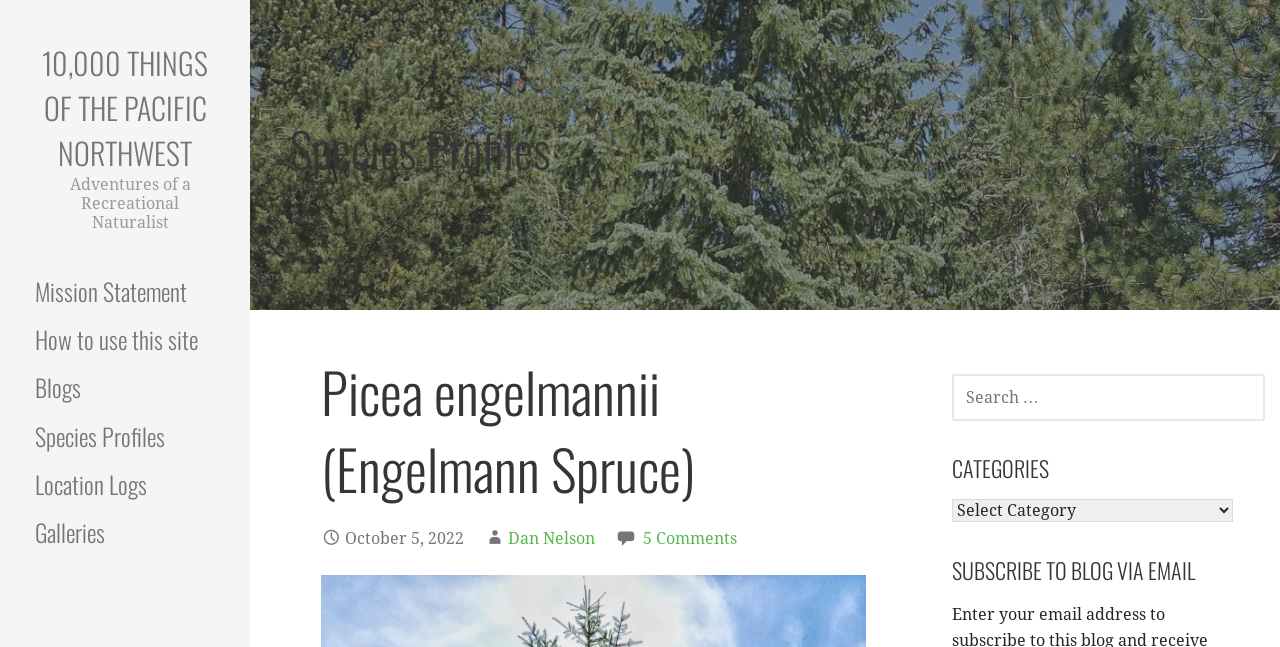Identify the bounding box coordinates for the UI element that matches this description: "Blogs".

[0.0, 0.563, 0.195, 0.638]